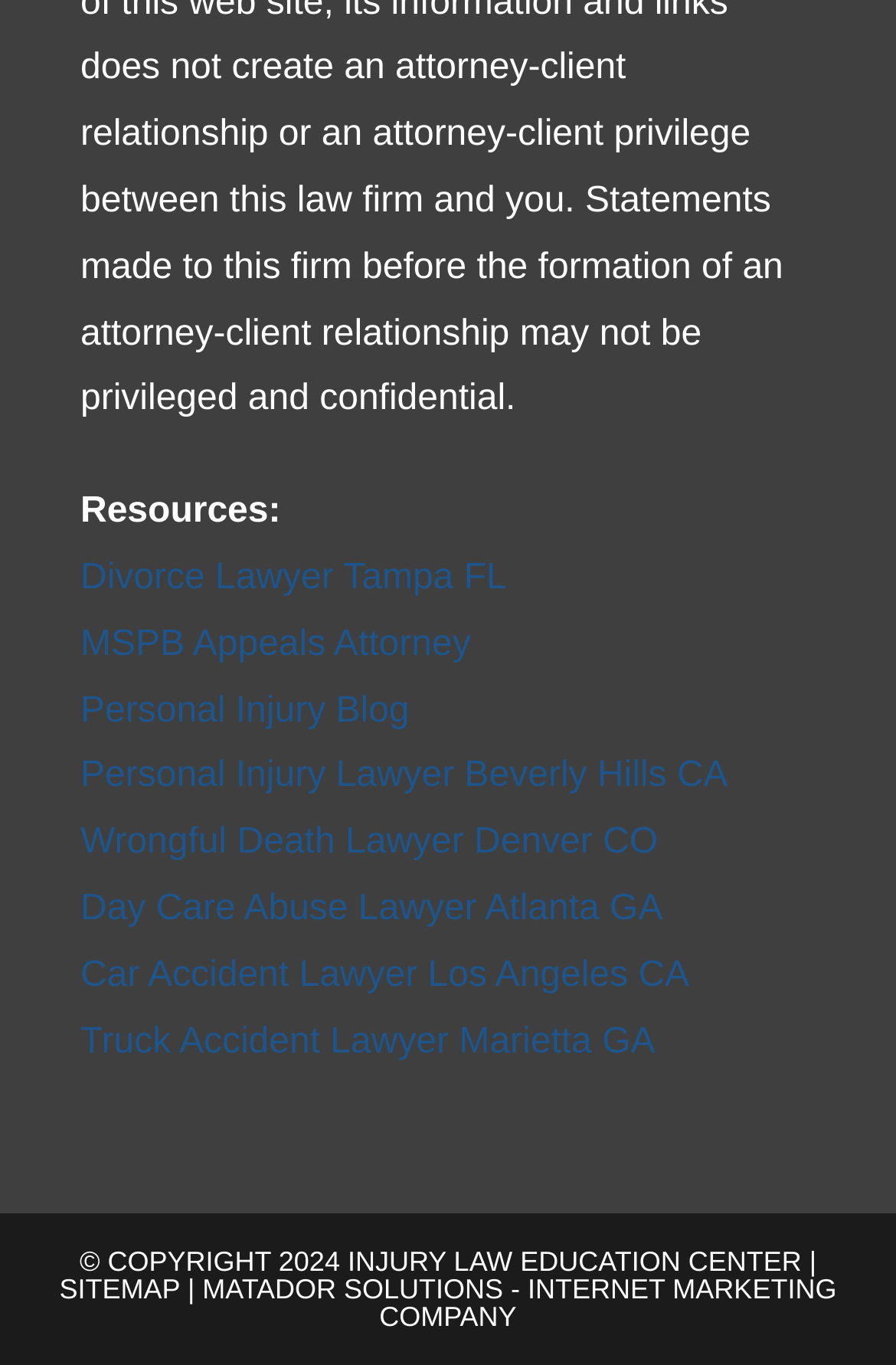Answer the question below in one word or phrase:
What is the purpose of the 'Sitemap' link?

To navigate the website